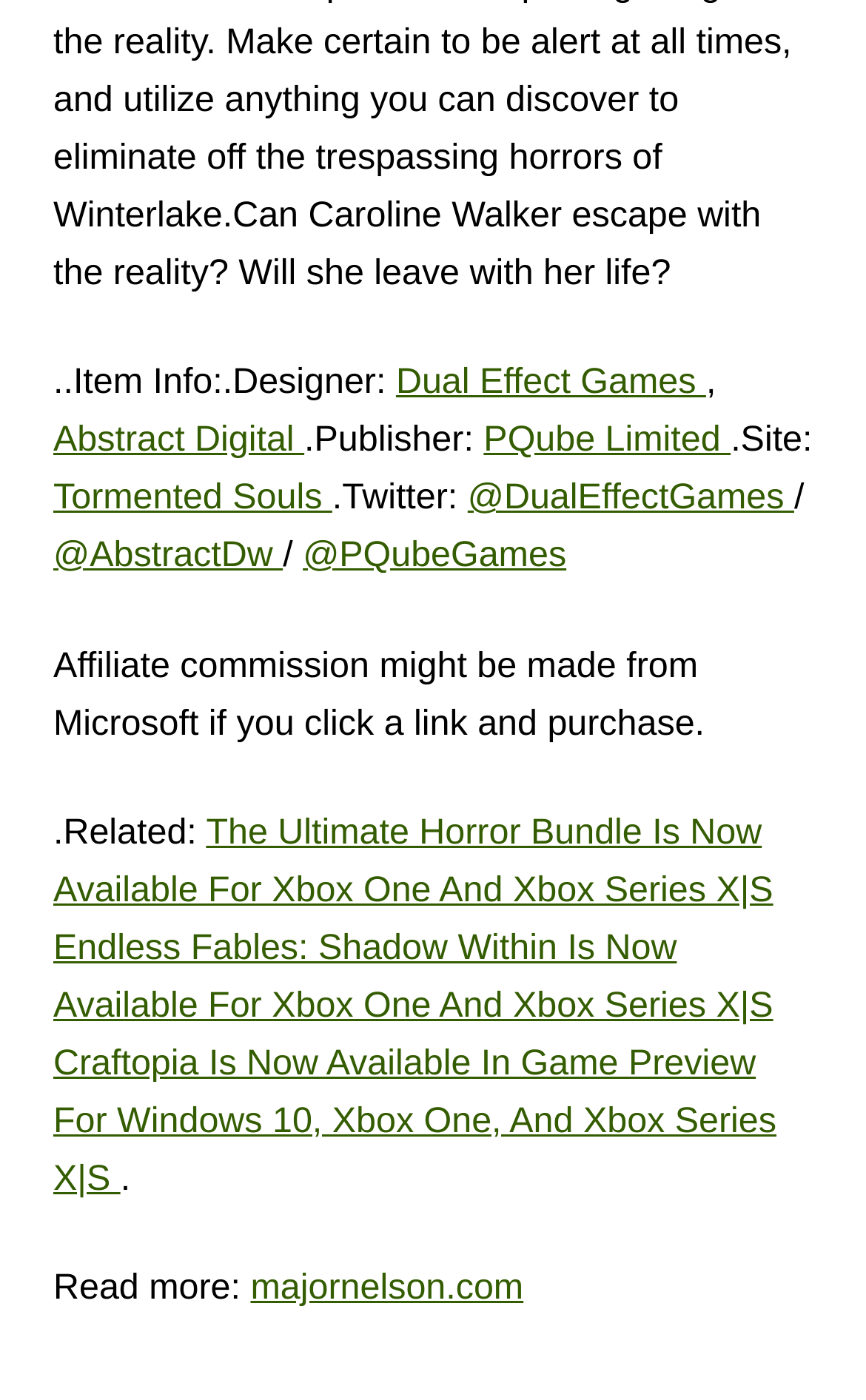Respond to the following question with a brief word or phrase:
What is the site of Tormented Souls?

Tormented Souls